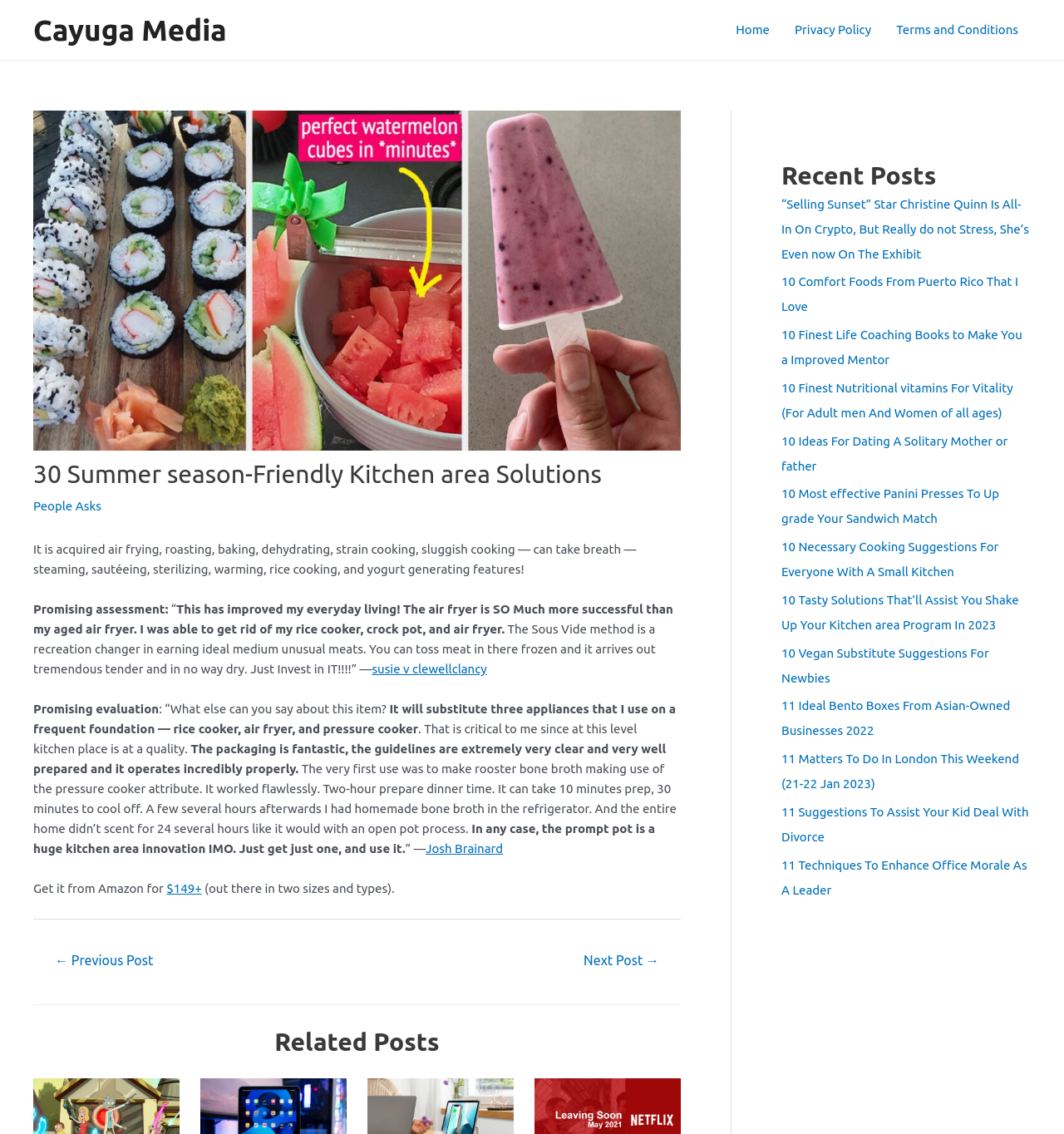Given the description: "$149+", determine the bounding box coordinates of the UI element. The coordinates should be formatted as four float numbers between 0 and 1, [left, top, right, bottom].

[0.157, 0.777, 0.19, 0.79]